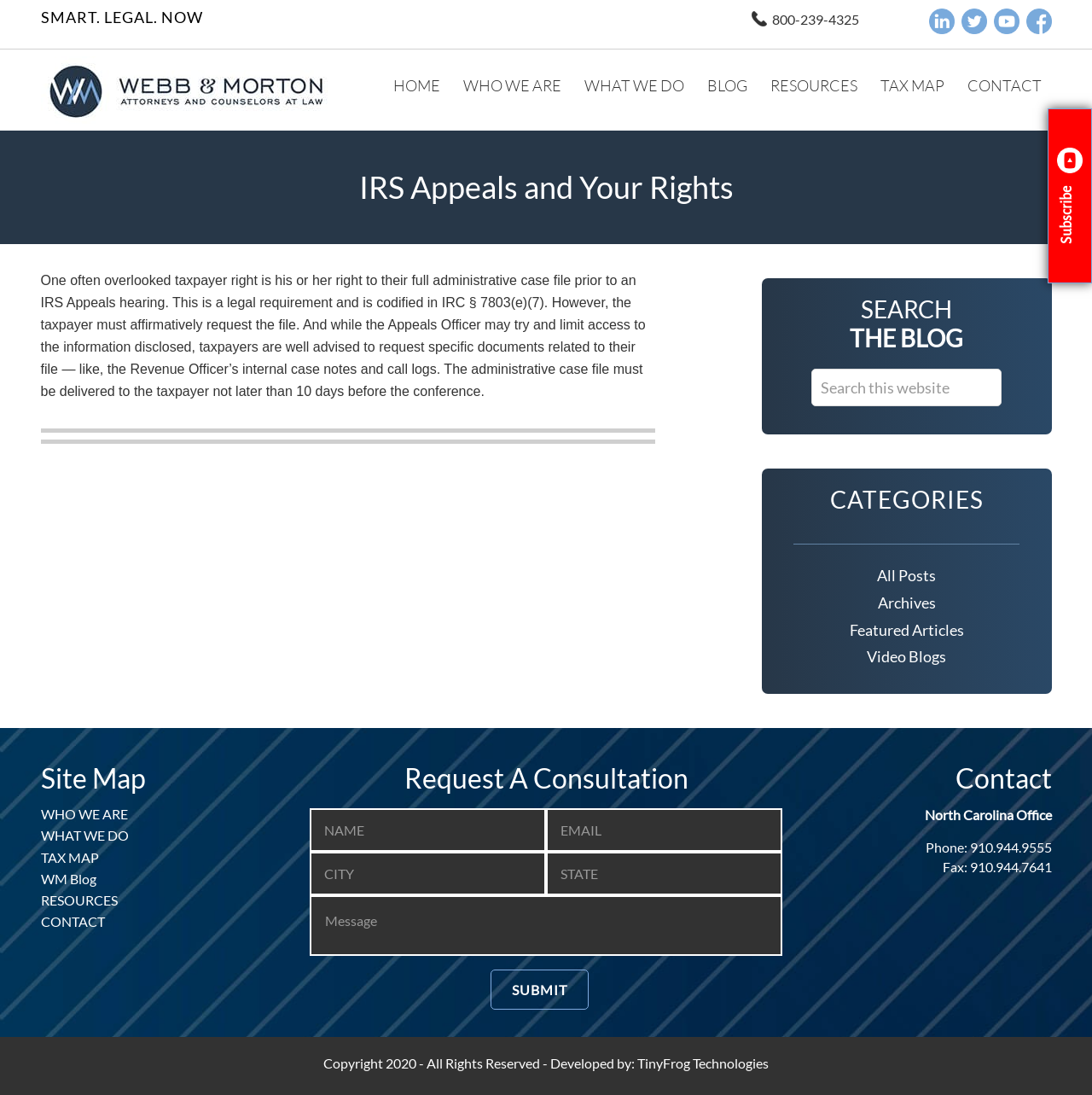Locate the bounding box coordinates of the clickable element to fulfill the following instruction: "Request a consultation". Provide the coordinates as four float numbers between 0 and 1 in the format [left, top, right, bottom].

[0.284, 0.738, 0.716, 0.778]